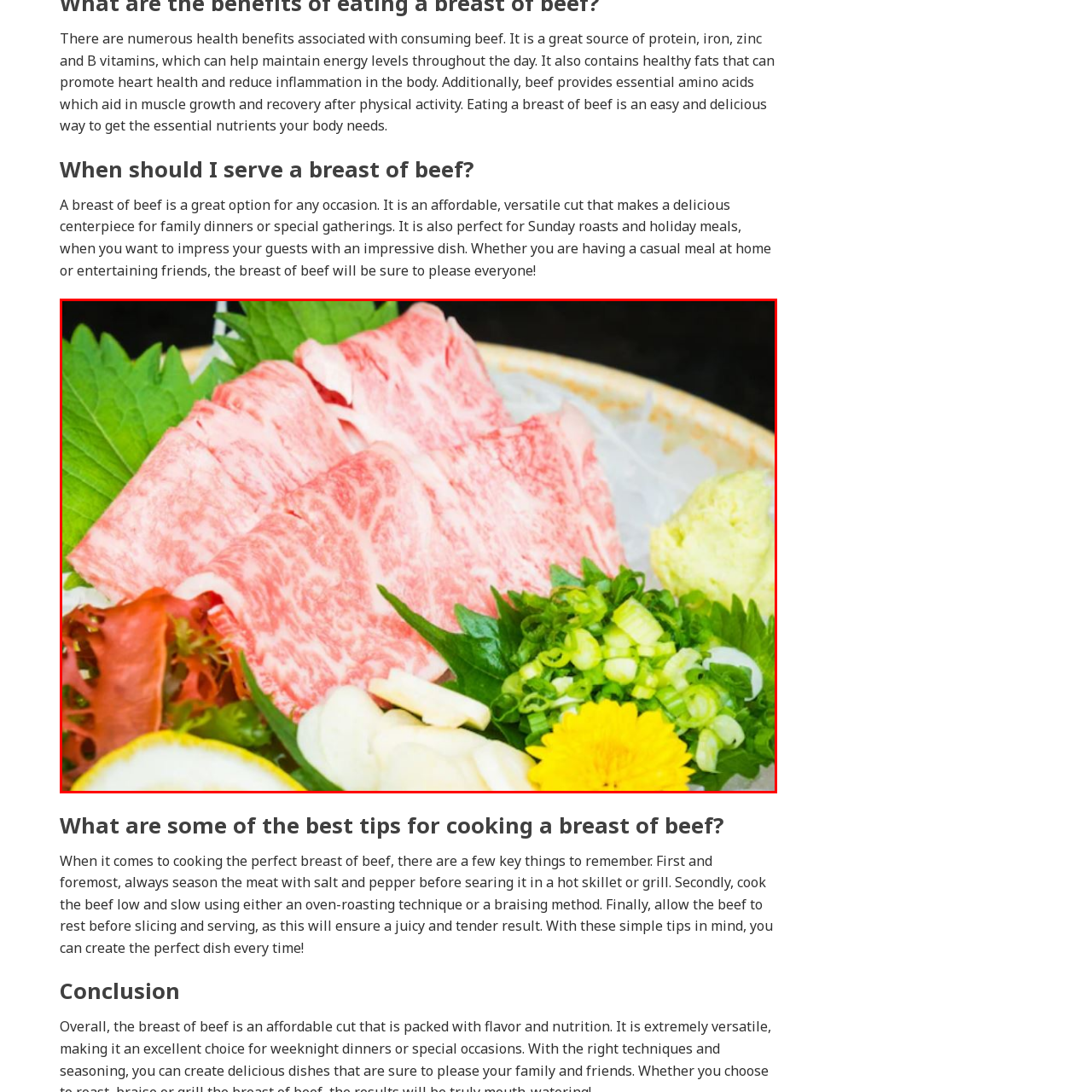Describe extensively the image that is contained within the red box.

The image showcases a beautifully arranged plate featuring a cut of meat from the breast of beef, perfect for various culinary occasions. The meat is presented in delicate slices, highlighting its marbling, which suggests tenderness and rich flavor. Surrounding the beef are vibrant accompaniments, including fresh greens, herbs, and garnishes, which enhance its visual appeal and hint at complementary flavors. This presentation reflects the versatility of the breast of beef, making it an excellent choice for family dinners, special gatherings, or festive meals where it can serve as an impressive centerpiece. The combination of textures and colors not only makes the dish inviting but also emphasizes its suitability for both casual and formal dining experiences.